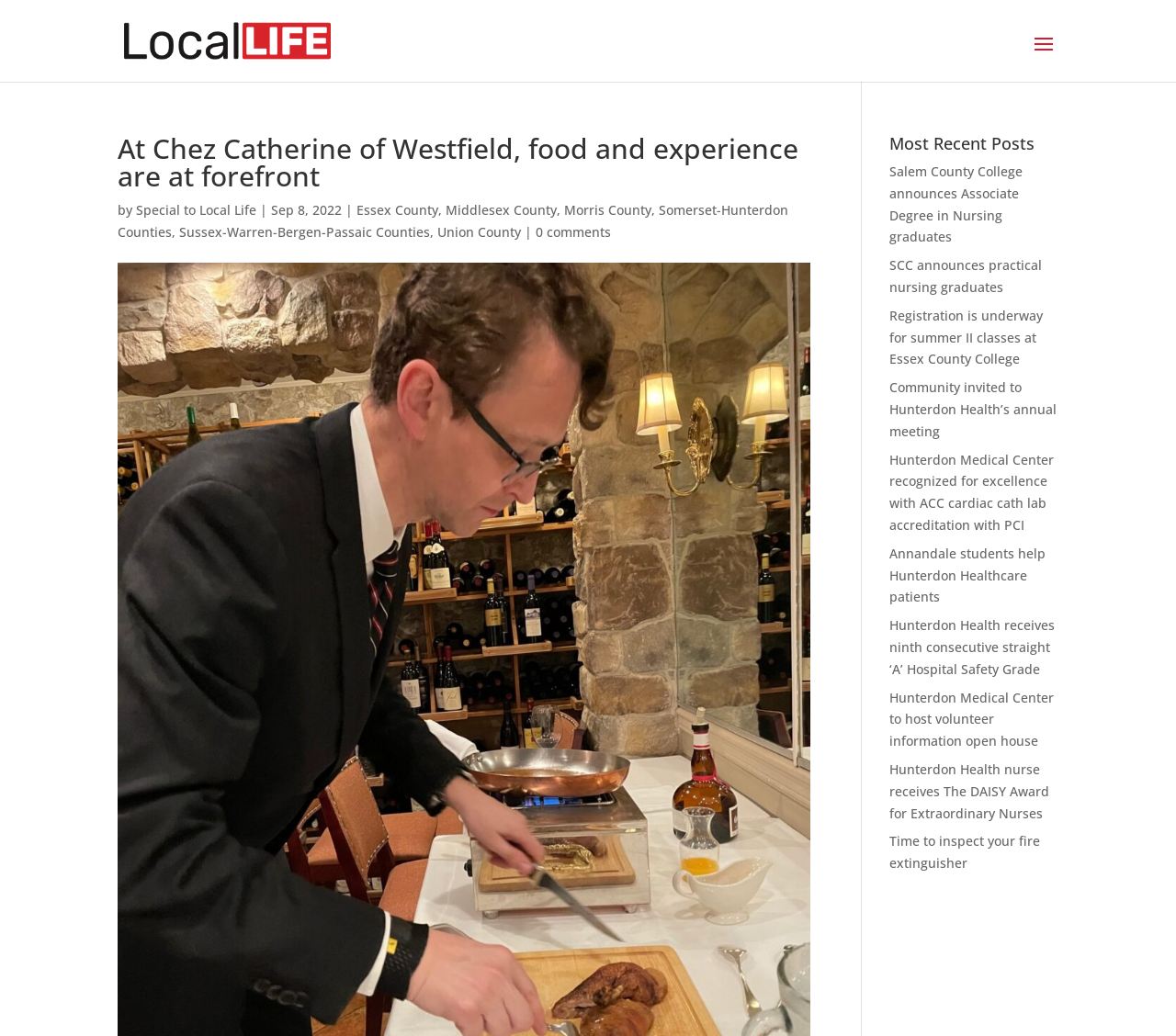How many counties are mentioned?
Answer the question based on the image using a single word or a brief phrase.

6